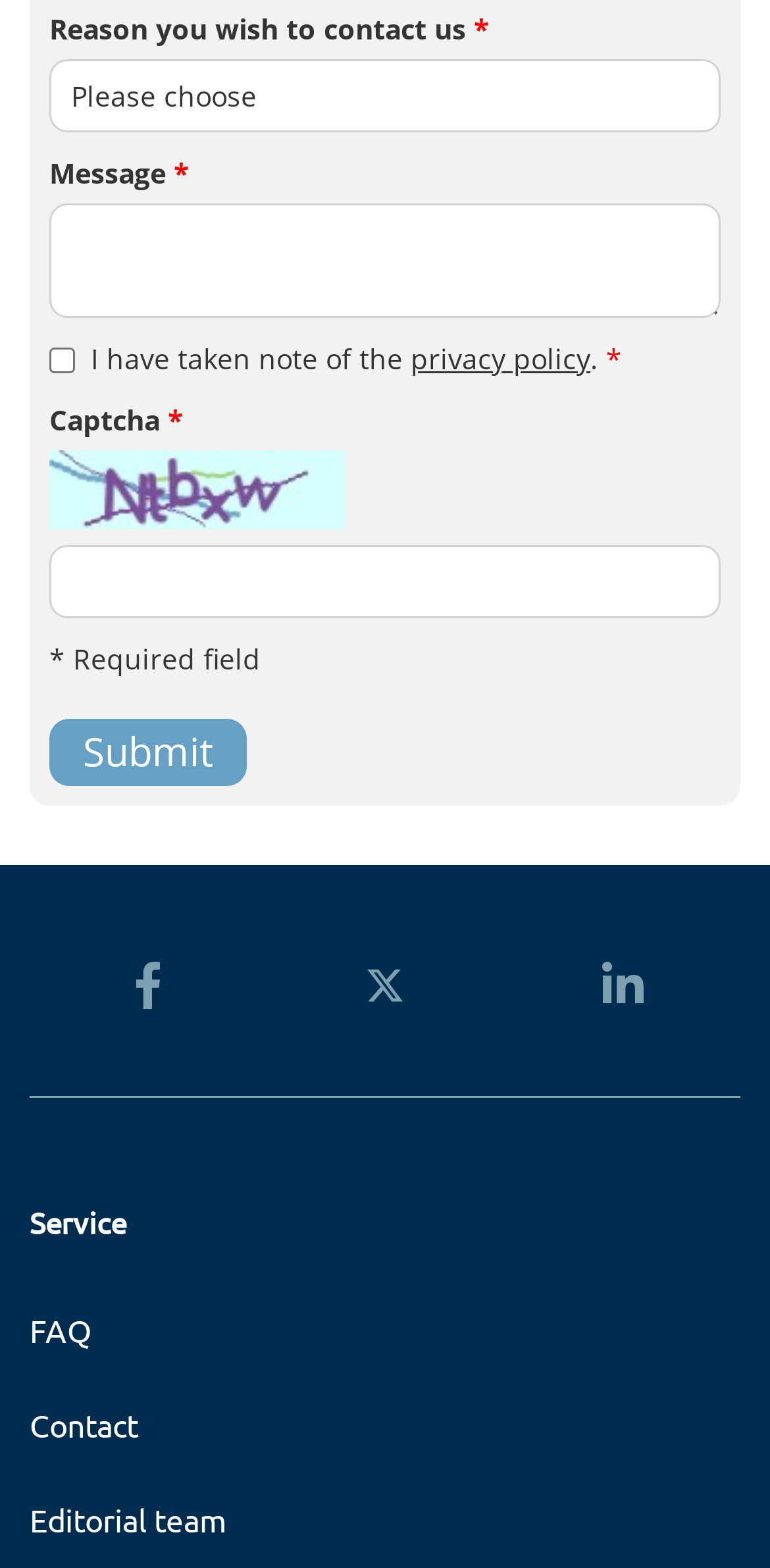Please determine the bounding box coordinates of the section I need to click to accomplish this instruction: "Submit the form".

[0.064, 0.458, 0.321, 0.501]